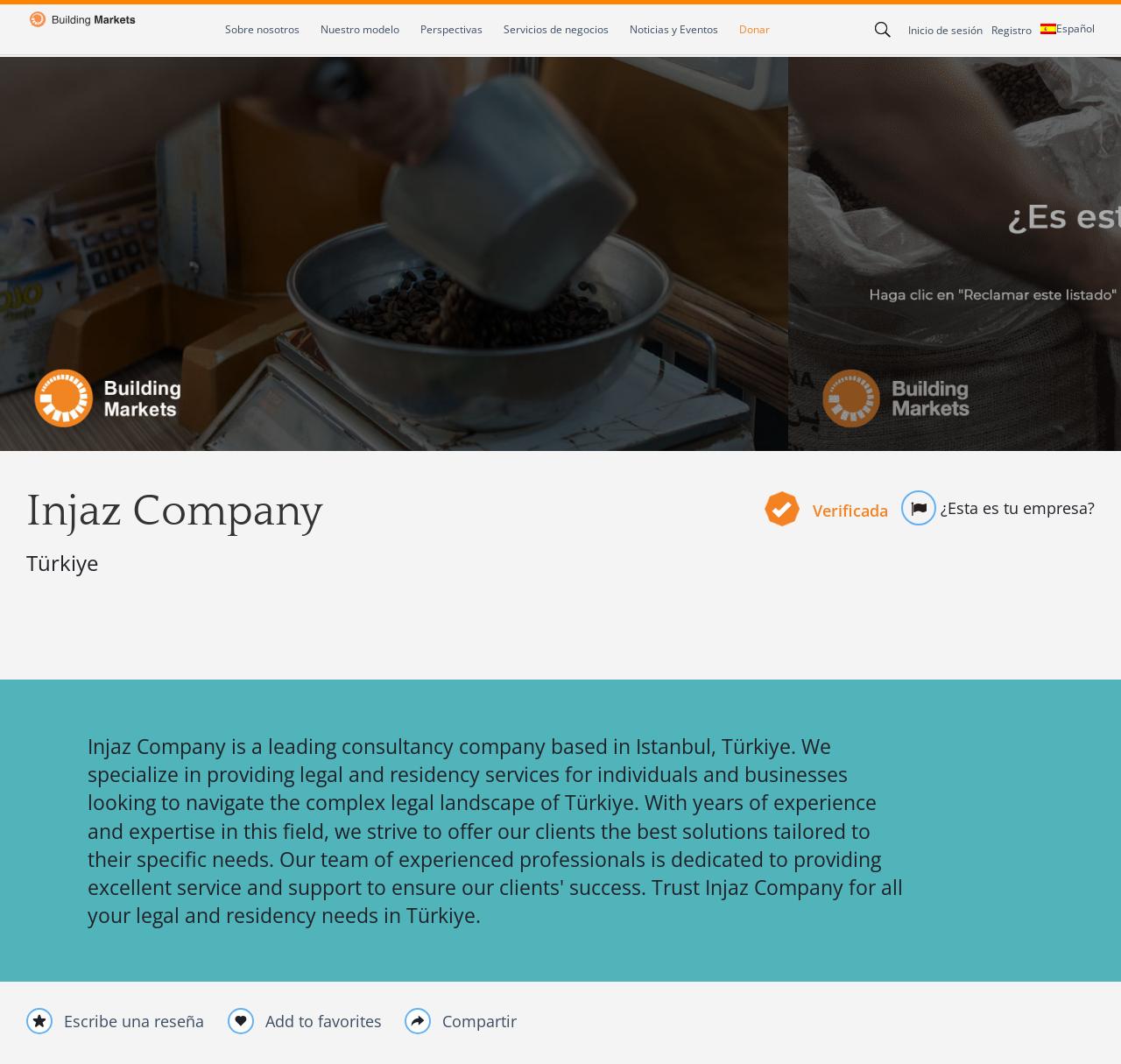Is there a search function?
Using the details from the image, give an elaborate explanation to answer the question.

I determined that there is a search function by looking at the search element with bounding box coordinates [0.0, 0.004, 1.0, 0.005]. This element is likely to be a search bar, allowing users to search for content on the webpage.